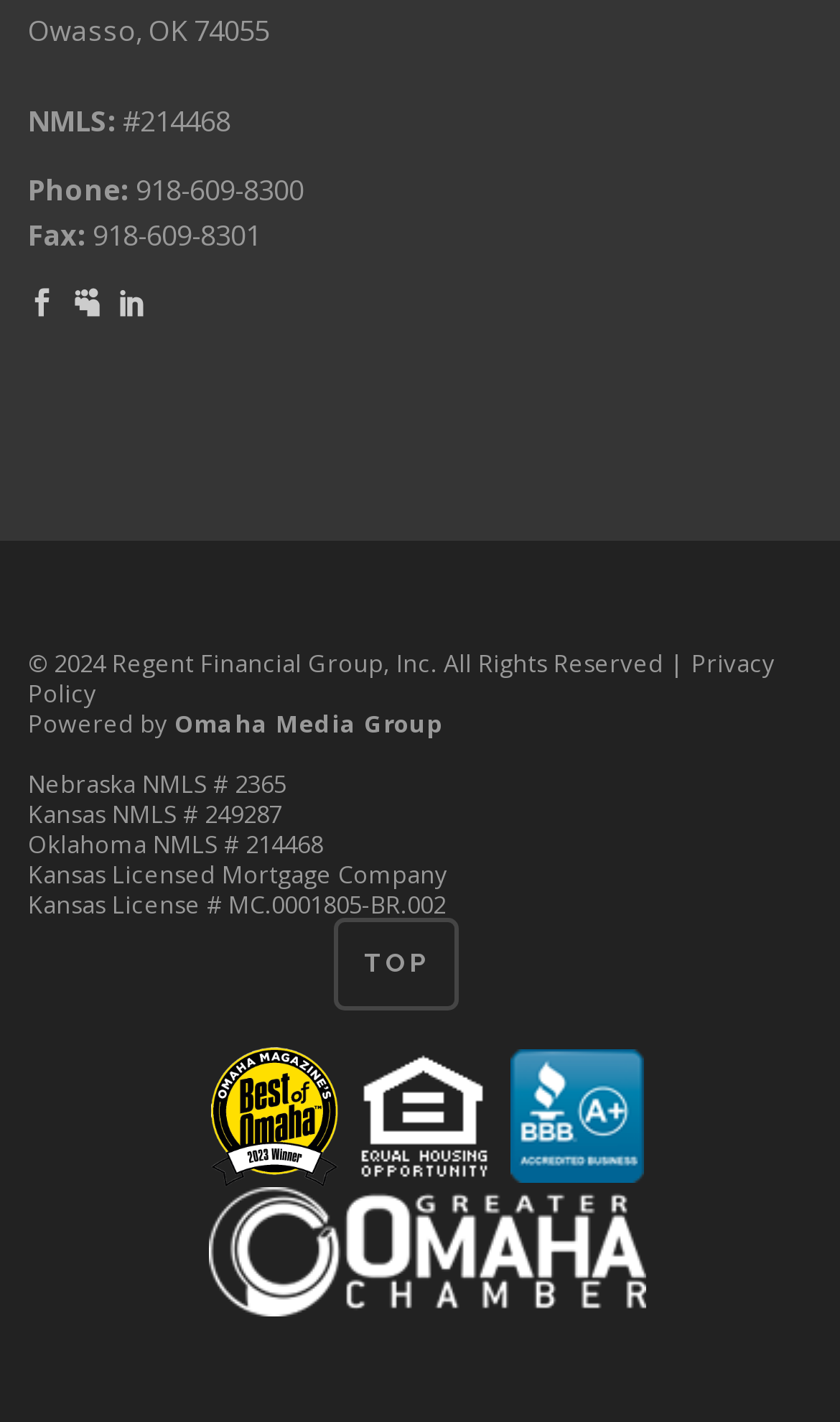What is the NMLS number for Oklahoma?
With the help of the image, please provide a detailed response to the question.

I found the NMLS number for Oklahoma by looking at the StaticText element with the text 'Oklahoma NMLS # 214468'.